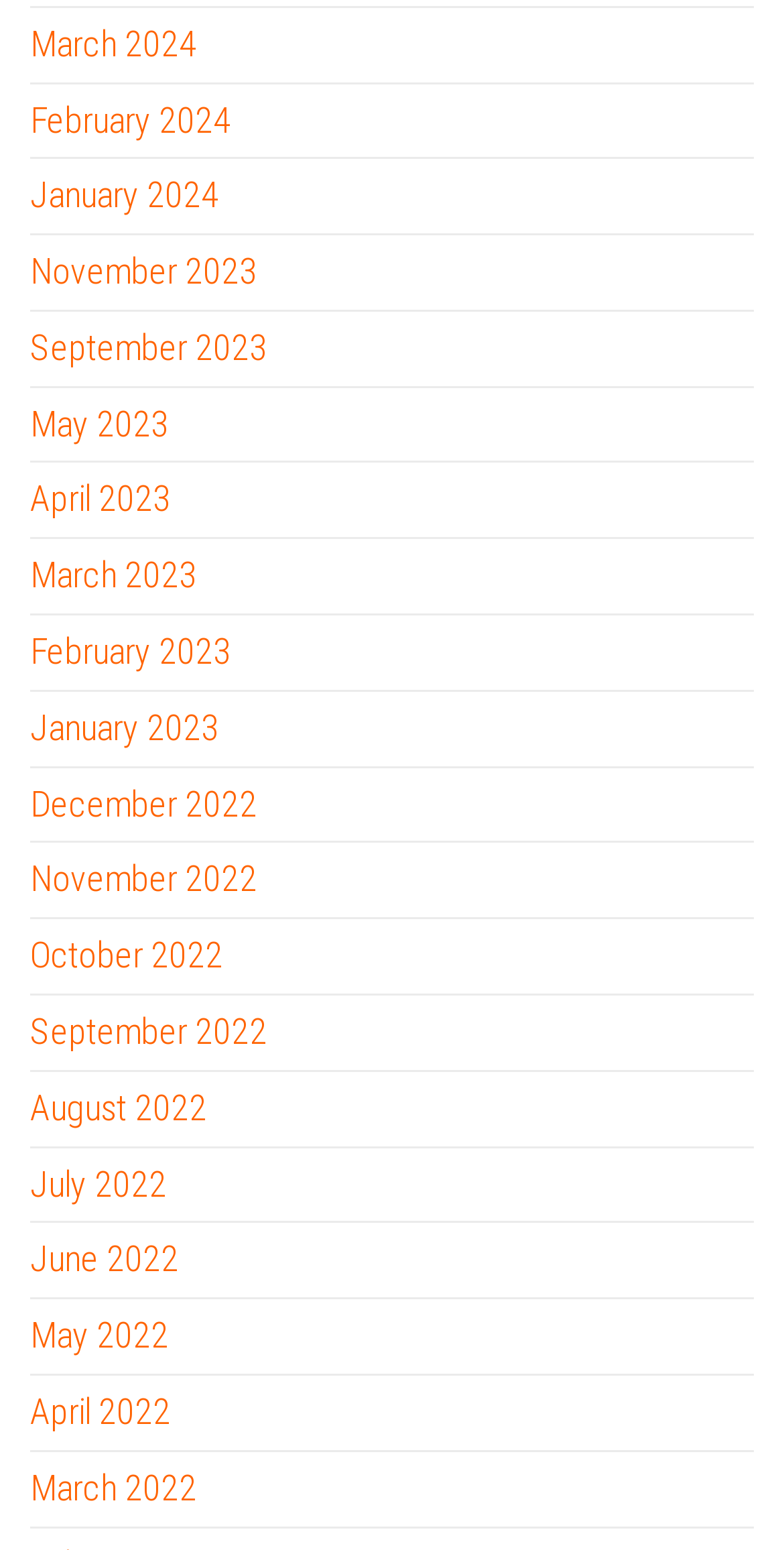What is the latest month listed?
Refer to the image and offer an in-depth and detailed answer to the question.

I analyzed the list of links and found that the first link is 'March 2024', which indicates that it is the latest month listed on the webpage.